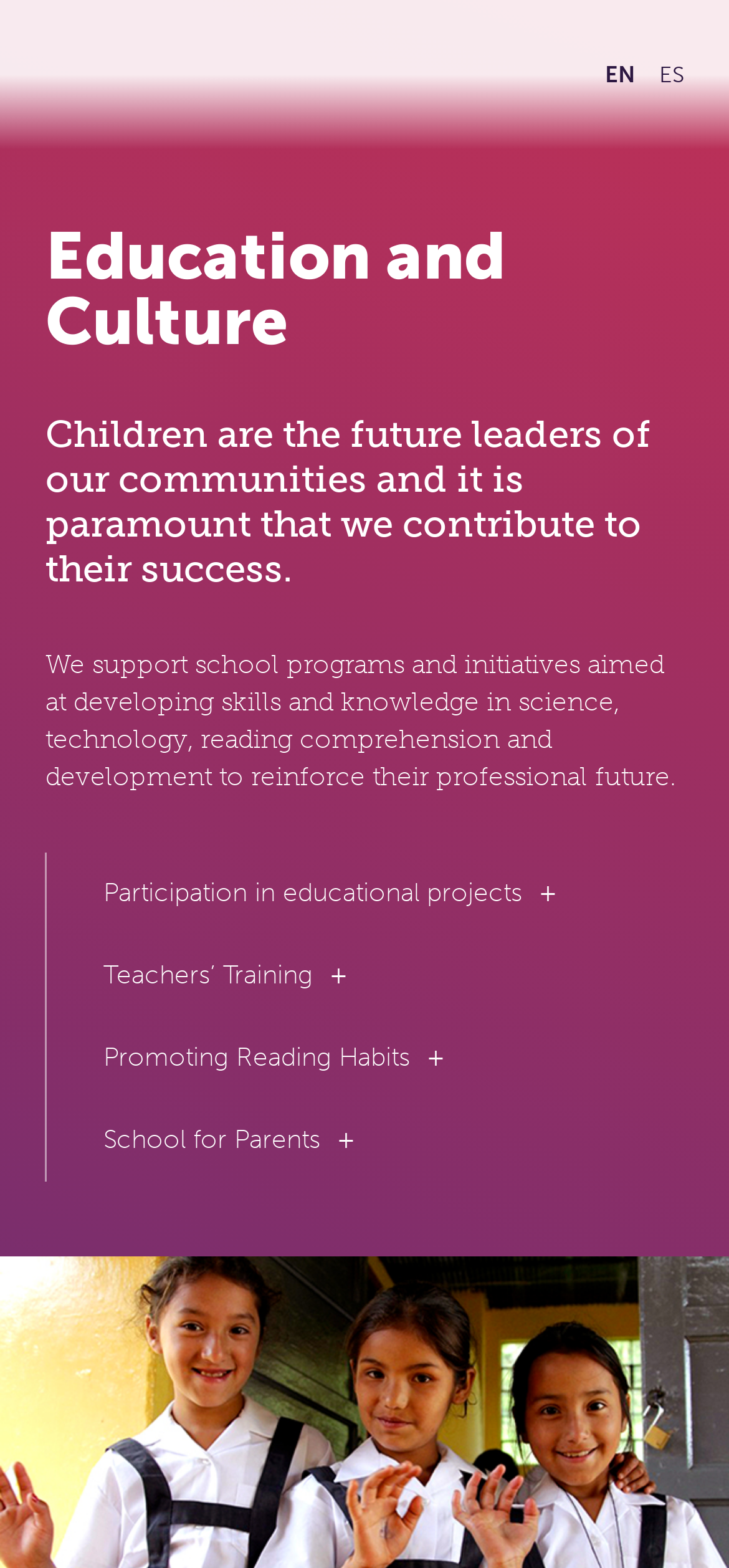Answer the following query concisely with a single word or phrase:
What aspect of education does Kallpa emphasize?

Science, technology, reading comprehension and development